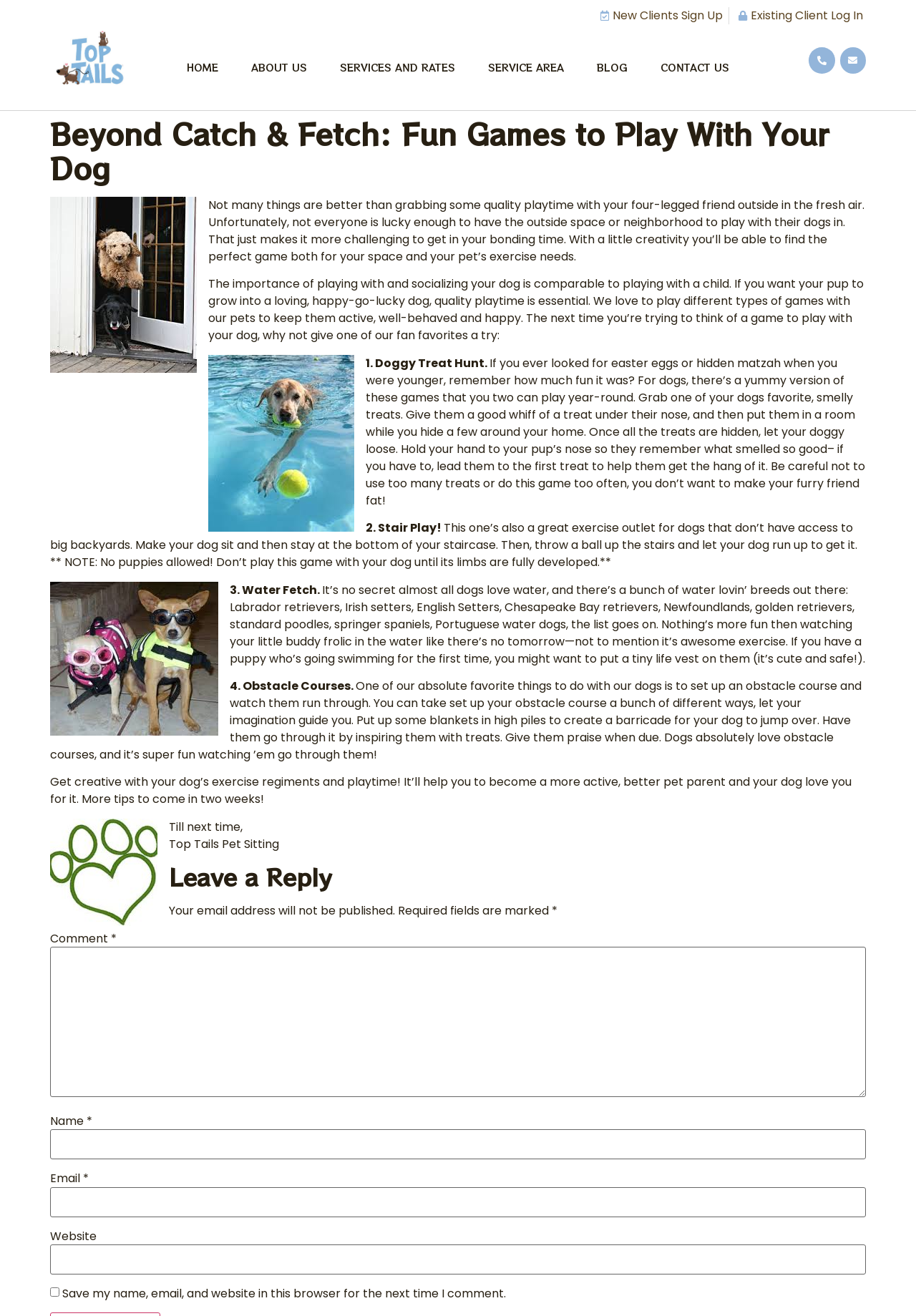What is the importance of playing with and socializing your dog?
From the image, provide a succinct answer in one word or a short phrase.

comparable to playing with a child